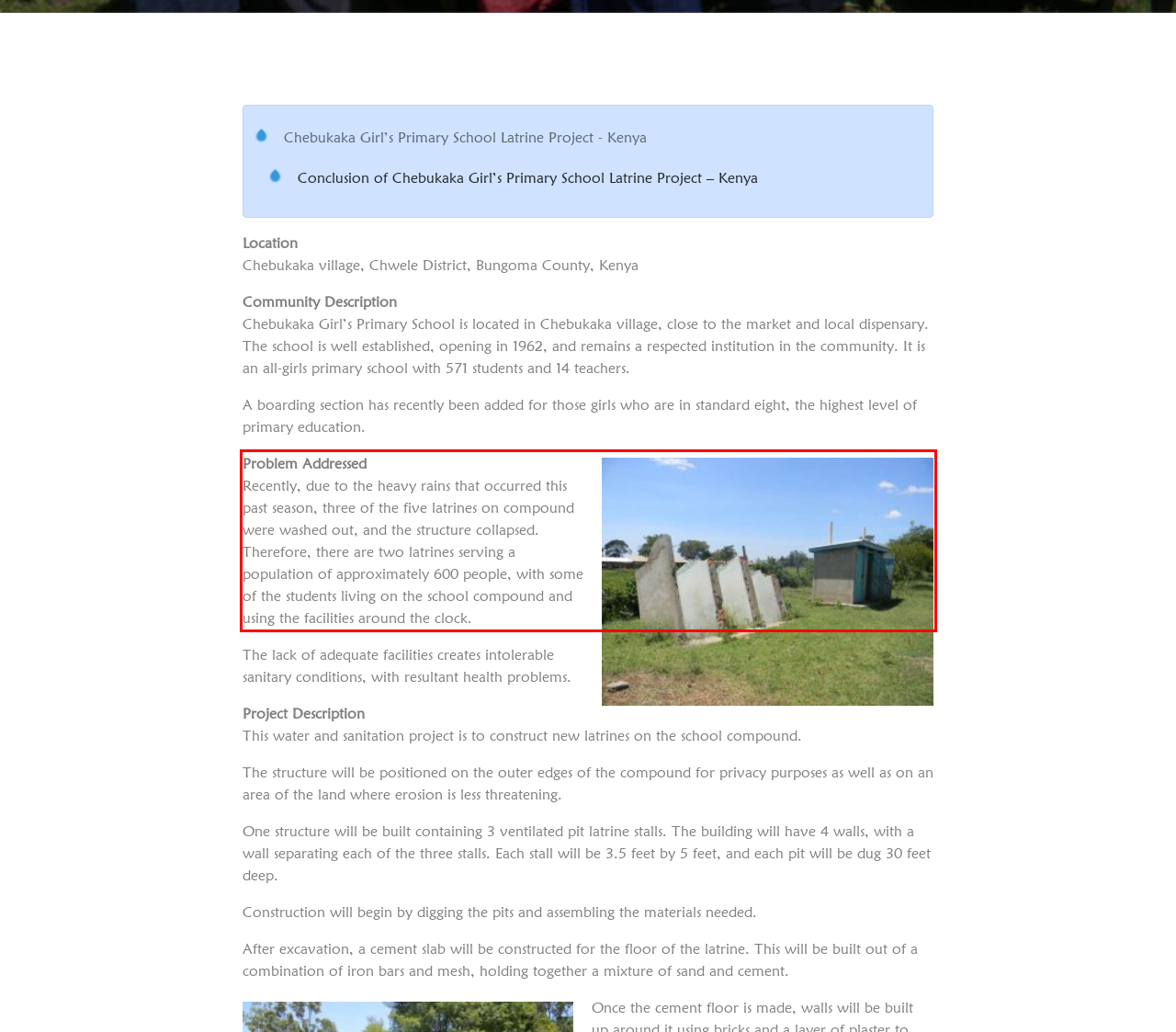Your task is to recognize and extract the text content from the UI element enclosed in the red bounding box on the webpage screenshot.

Problem Addressed Recently, due to the heavy rains that occurred this past season, three of the five latrines on compound were washed out, and the structure collapsed. Therefore, there are two latrines serving a population of approximately 600 people, with some of the students living on the school compound and using the facilities around the clock.